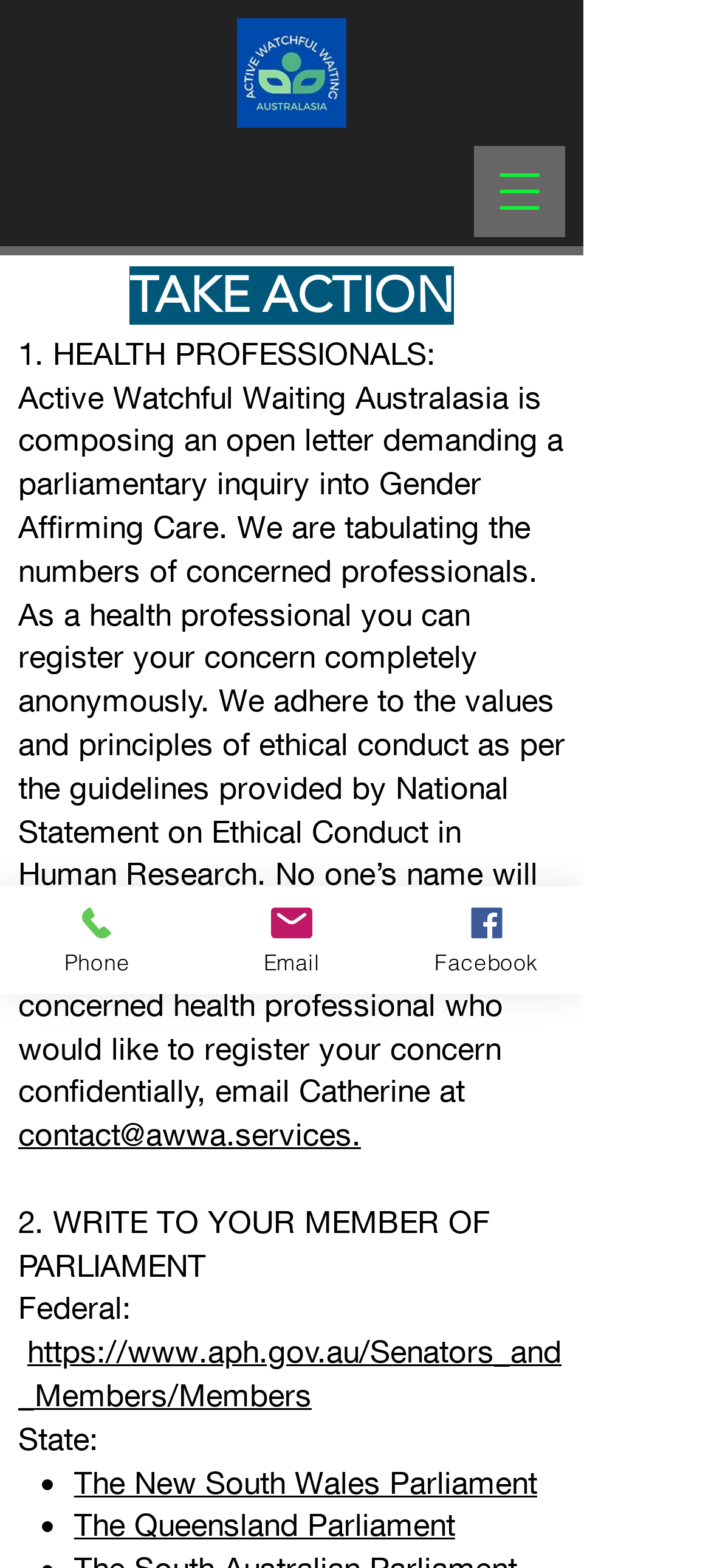How many state parliaments are listed?
Please provide a single word or phrase as your answer based on the image.

2